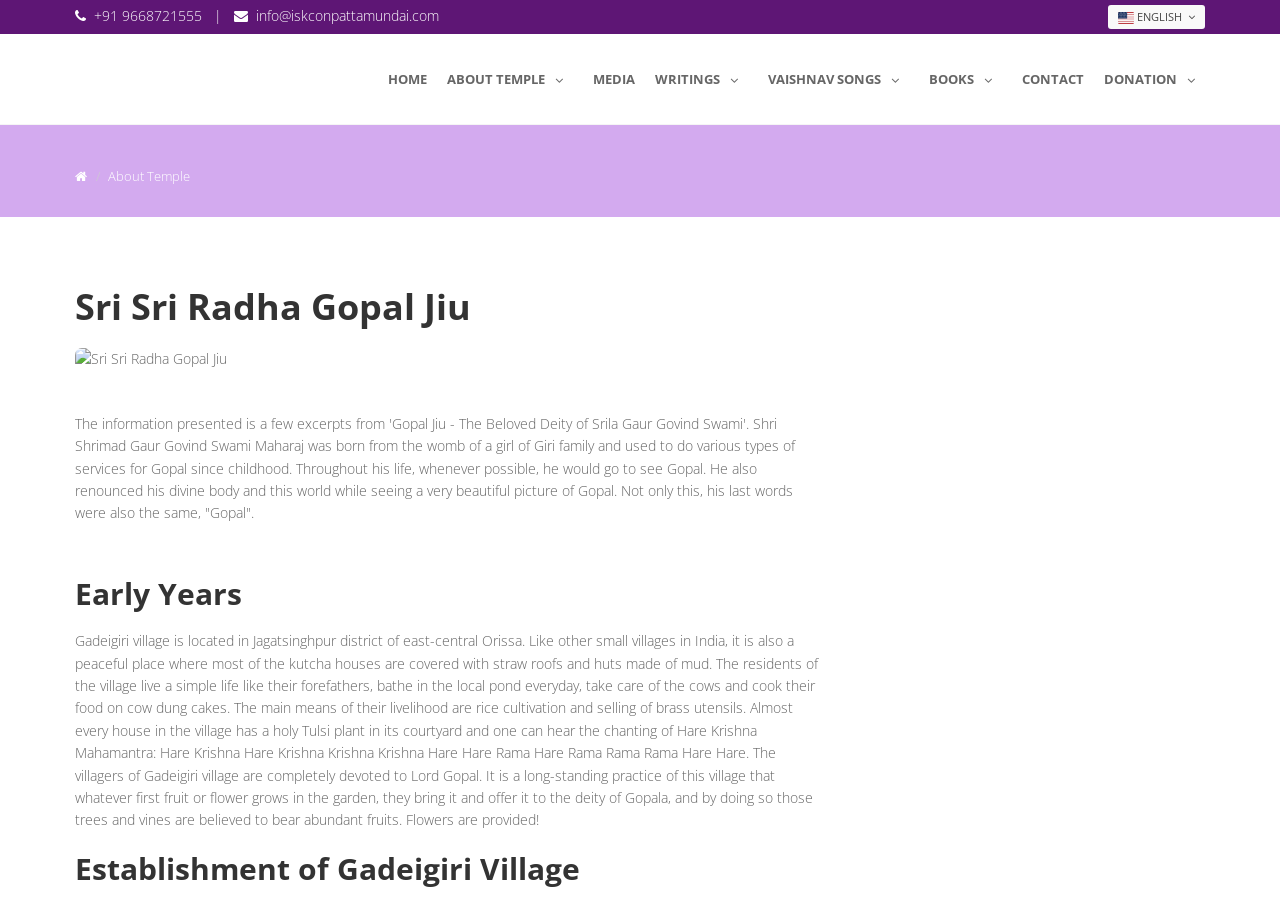Determine the bounding box coordinates of the clickable element necessary to fulfill the instruction: "Send an email to info@iskconpattamundai.com". Provide the coordinates as four float numbers within the 0 to 1 range, i.e., [left, top, right, bottom].

[0.2, 0.007, 0.343, 0.028]